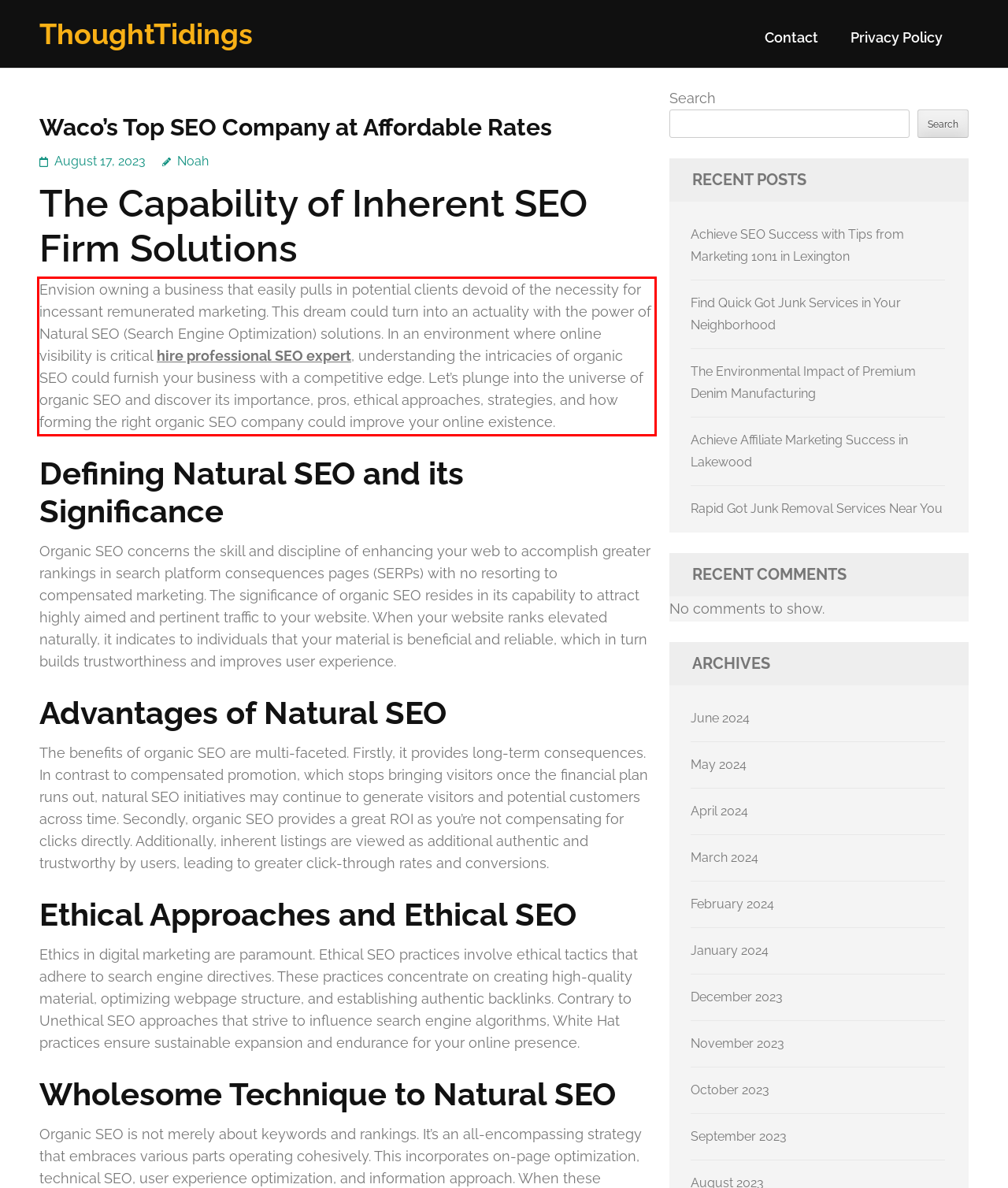You have a screenshot of a webpage with a red bounding box. Use OCR to generate the text contained within this red rectangle.

Envision owning a business that easily pulls in potential clients devoid of the necessity for incessant remunerated marketing. This dream could turn into an actuality with the power of Natural SEO (Search Engine Optimization) solutions. In an environment where online visibility is critical hire professional SEO expert, understanding the intricacies of organic SEO could furnish your business with a competitive edge. Let’s plunge into the universe of organic SEO and discover its importance, pros, ethical approaches, strategies, and how forming the right organic SEO company could improve your online existence.